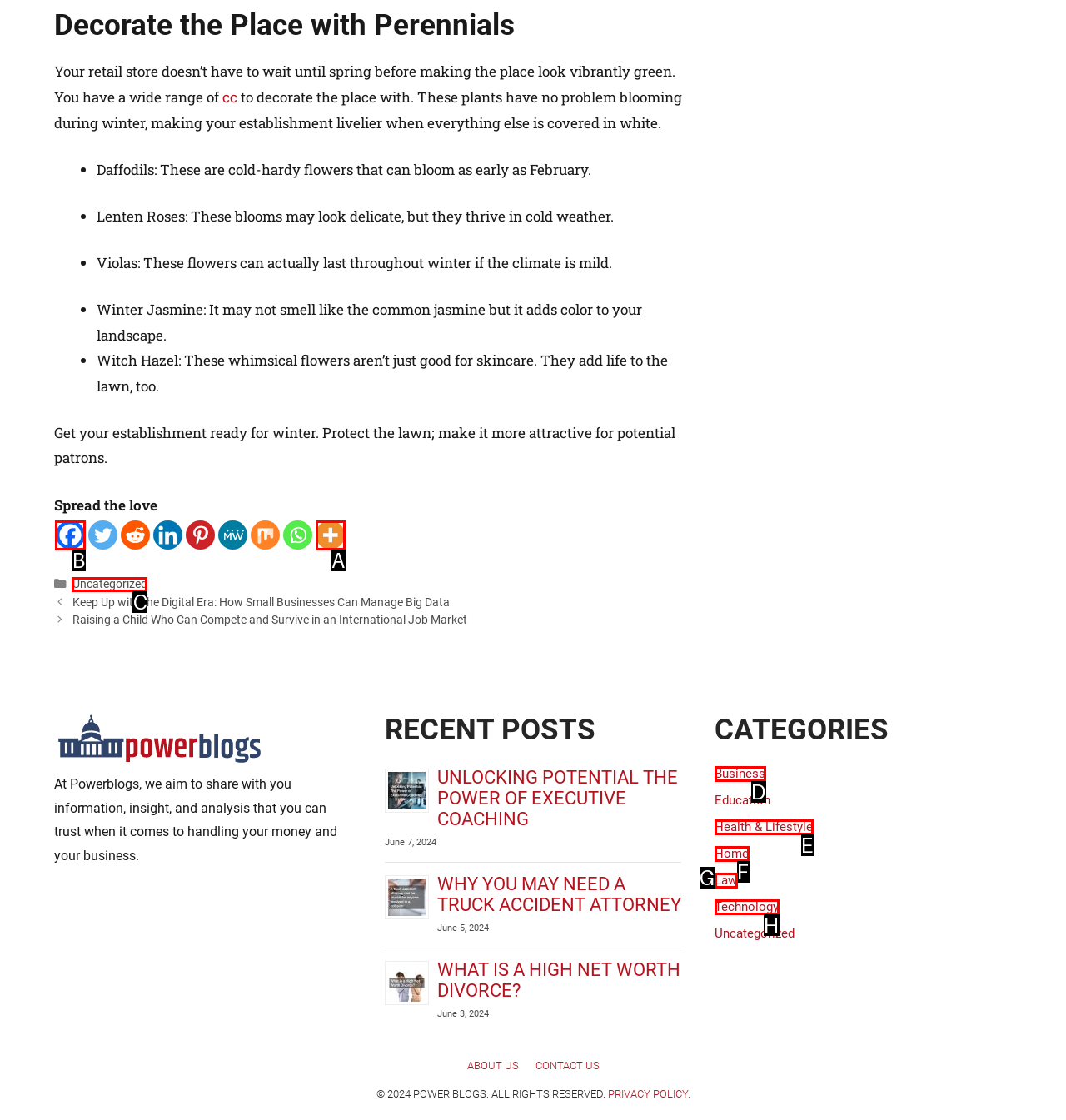Select the letter associated with the UI element you need to click to perform the following action: Click on the 'Facebook' link
Reply with the correct letter from the options provided.

B